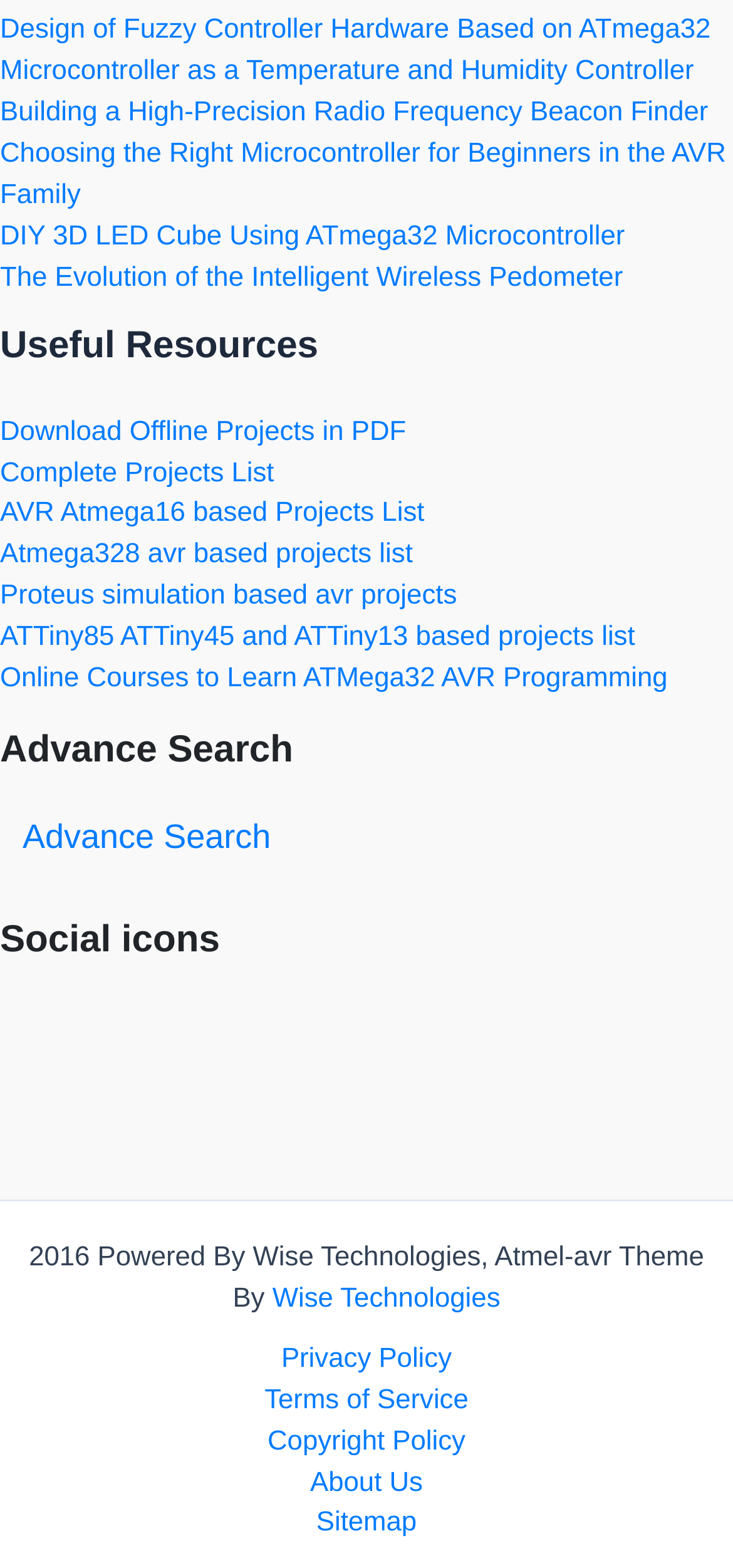How many social media icons are in the footer?
Based on the screenshot, provide a one-word or short-phrase response.

5